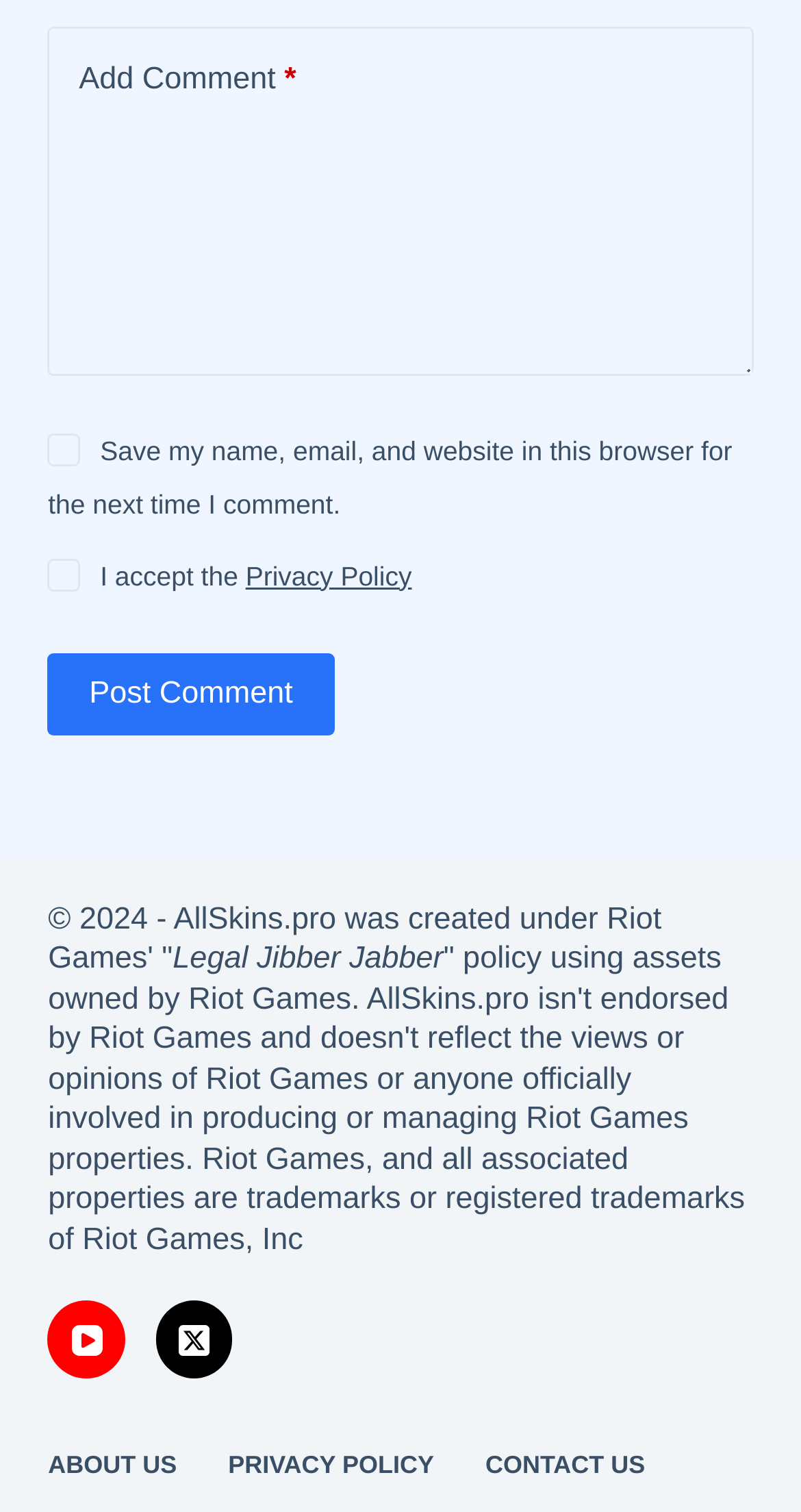How many links are present in the footer section? Examine the screenshot and reply using just one word or a brief phrase.

3